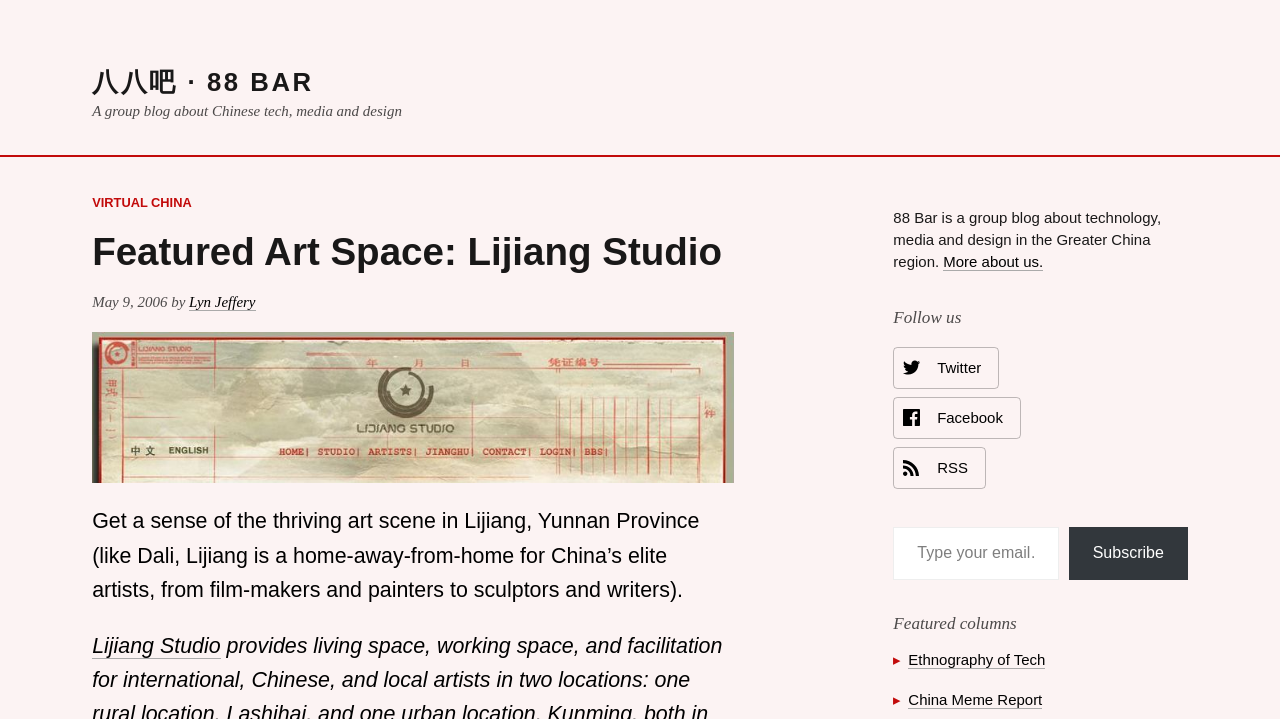Locate the bounding box coordinates of the clickable element to fulfill the following instruction: "View the Ethnography of Tech column". Provide the coordinates as four float numbers between 0 and 1 in the format [left, top, right, bottom].

[0.71, 0.905, 0.817, 0.931]